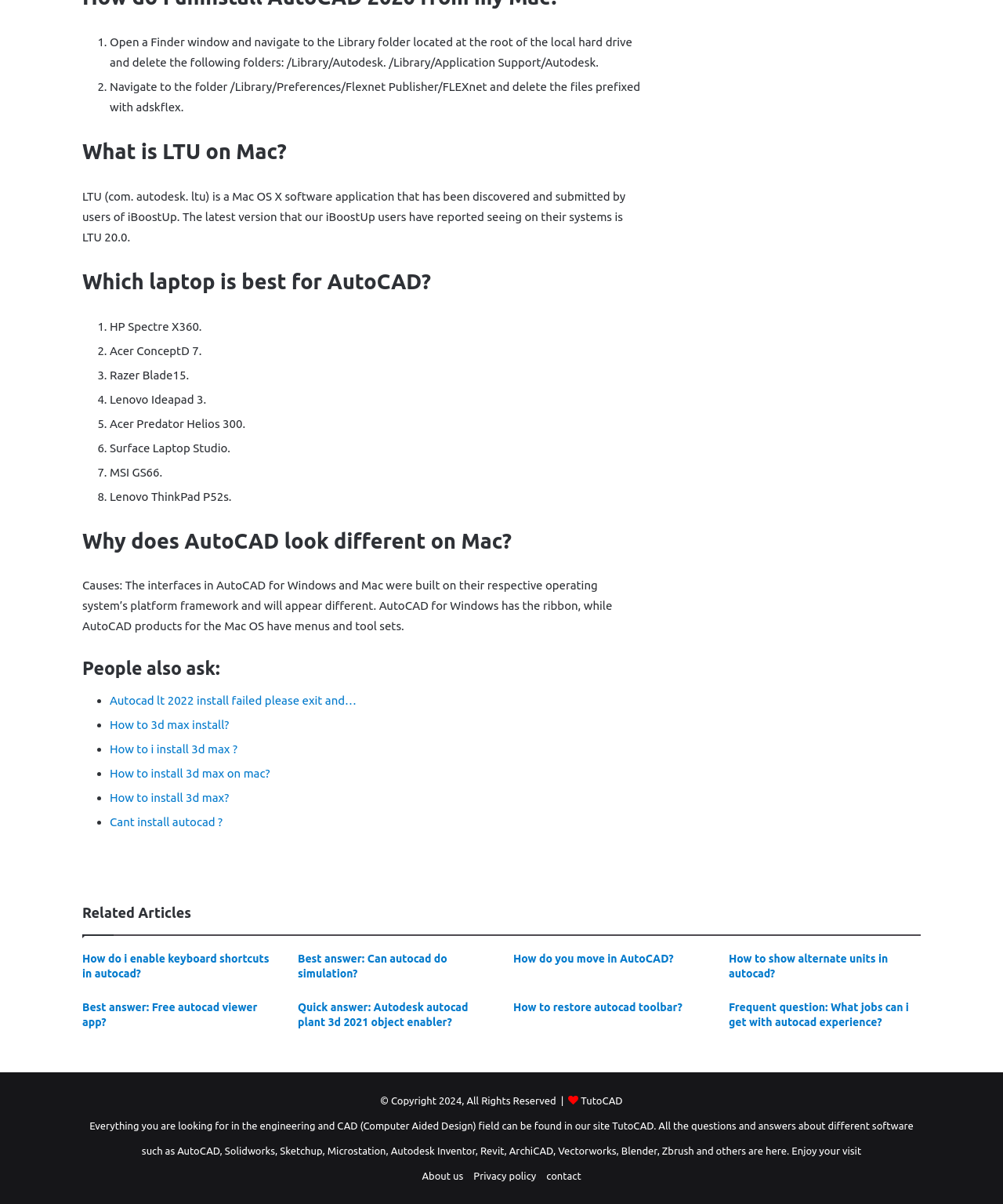Give a one-word or phrase response to the following question: What is the name of the website?

TutoCAD